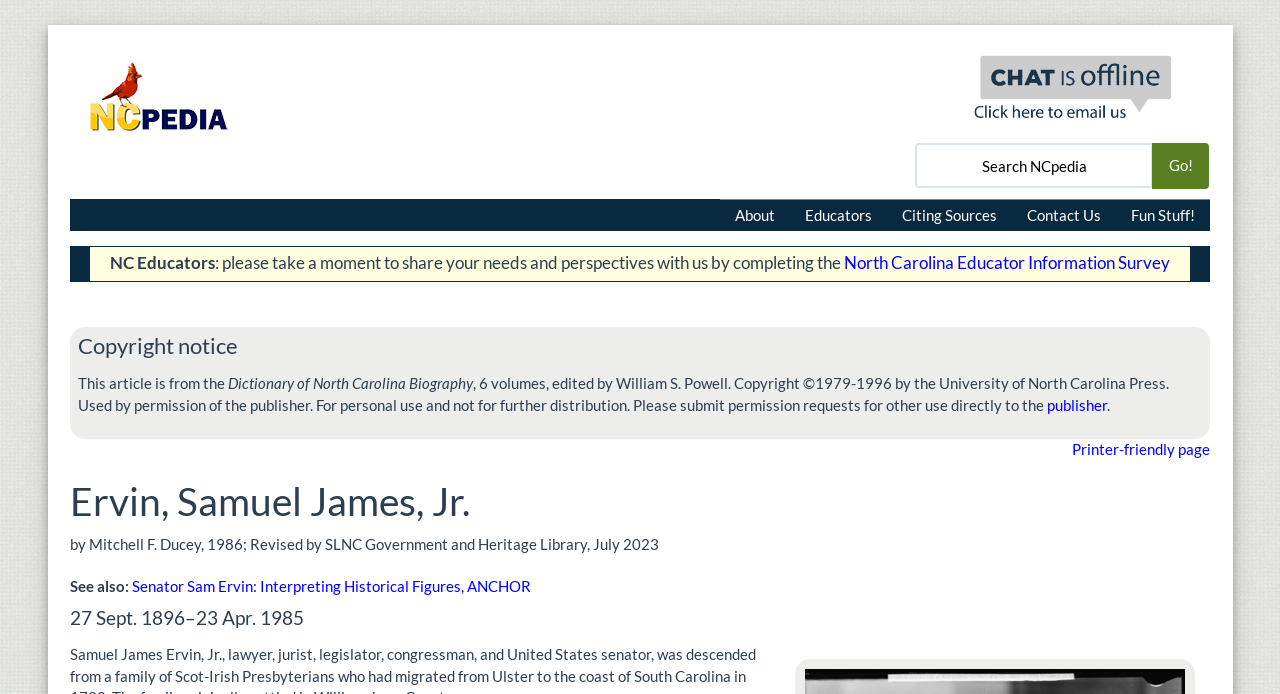From the webpage screenshot, identify the region described by Educators. Provide the bounding box coordinates as (top-left x, top-left y, bottom-right x, bottom-right y), with each value being a floating point number between 0 and 1.

[0.617, 0.286, 0.693, 0.333]